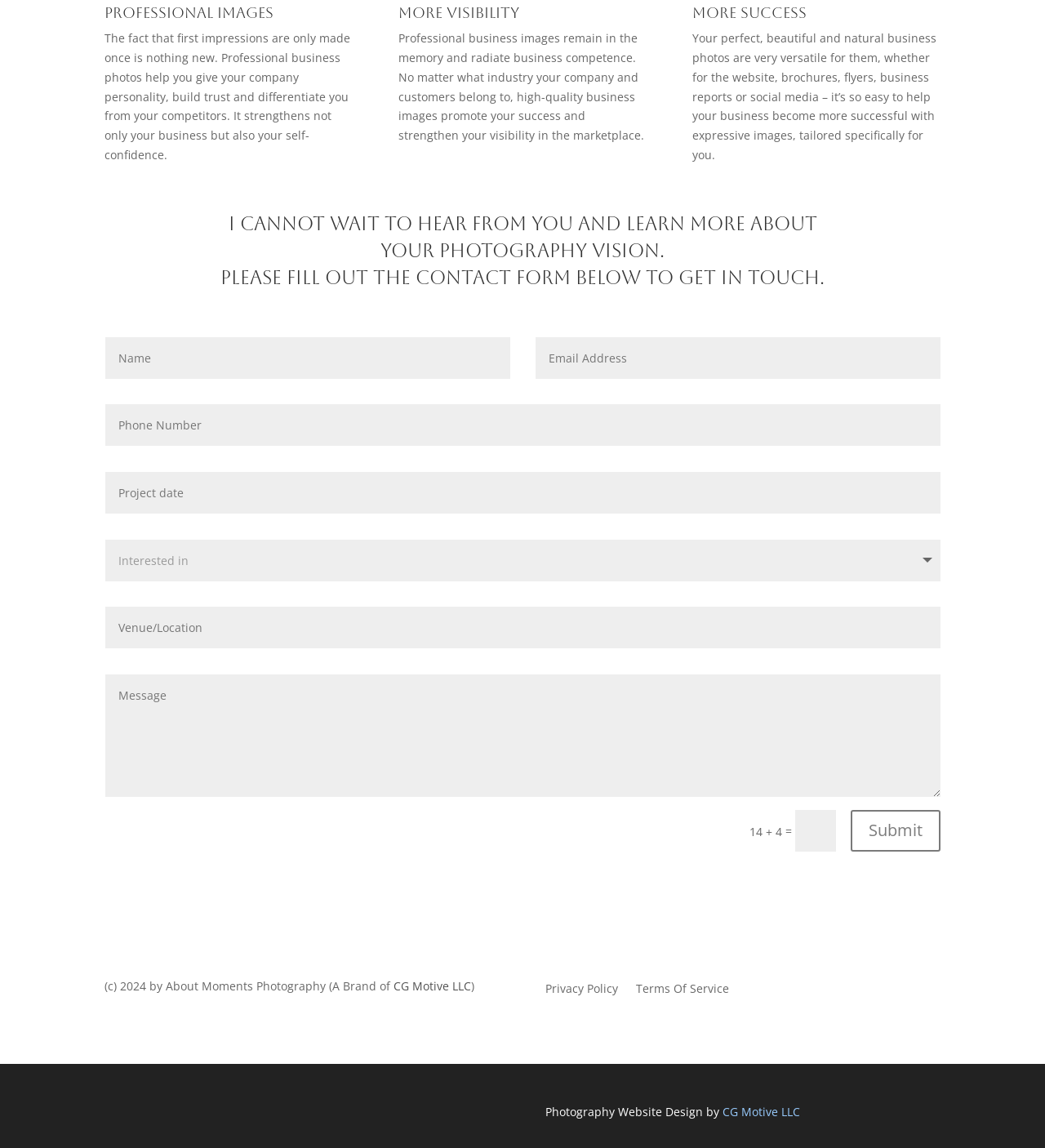Answer the question in a single word or phrase:
How many textboxes are there in the contact form?

6